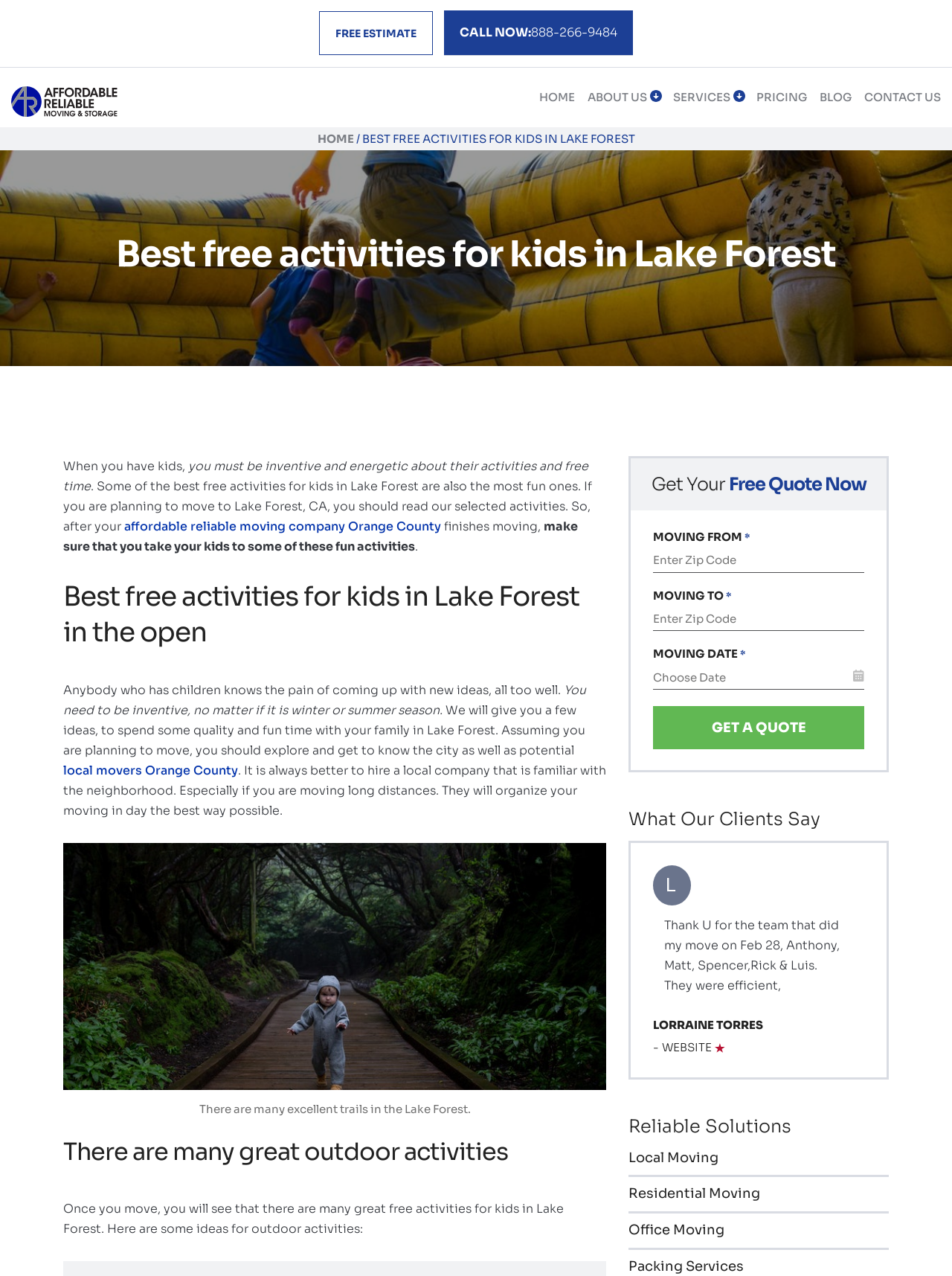Specify the bounding box coordinates of the element's region that should be clicked to achieve the following instruction: "Learn more about 'Local Moving'". The bounding box coordinates consist of four float numbers between 0 and 1, in the format [left, top, right, bottom].

[0.66, 0.901, 0.755, 0.919]